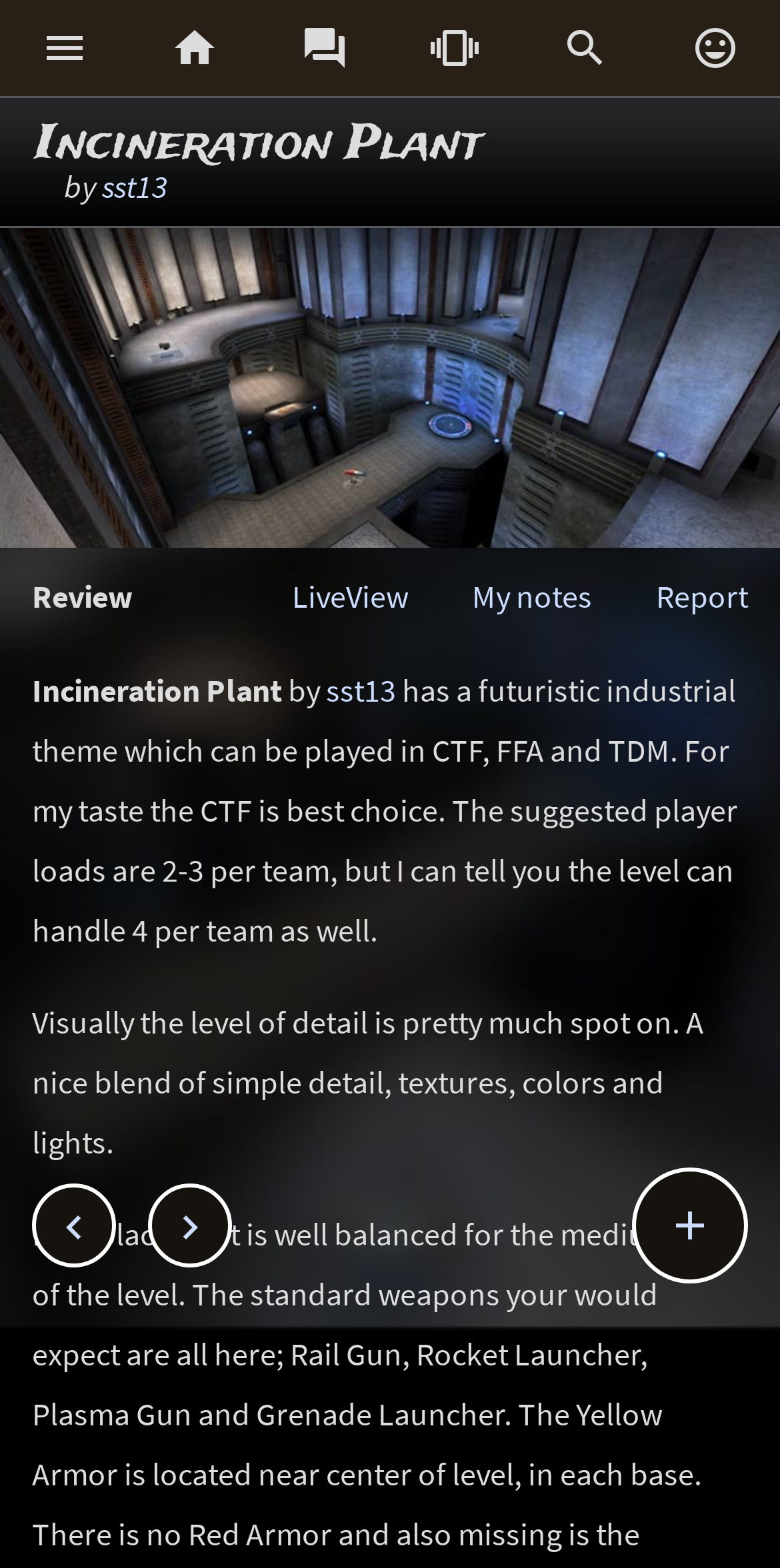What game modes can the map be played in?
Look at the screenshot and give a one-word or phrase answer.

CTF, FFA, TDM